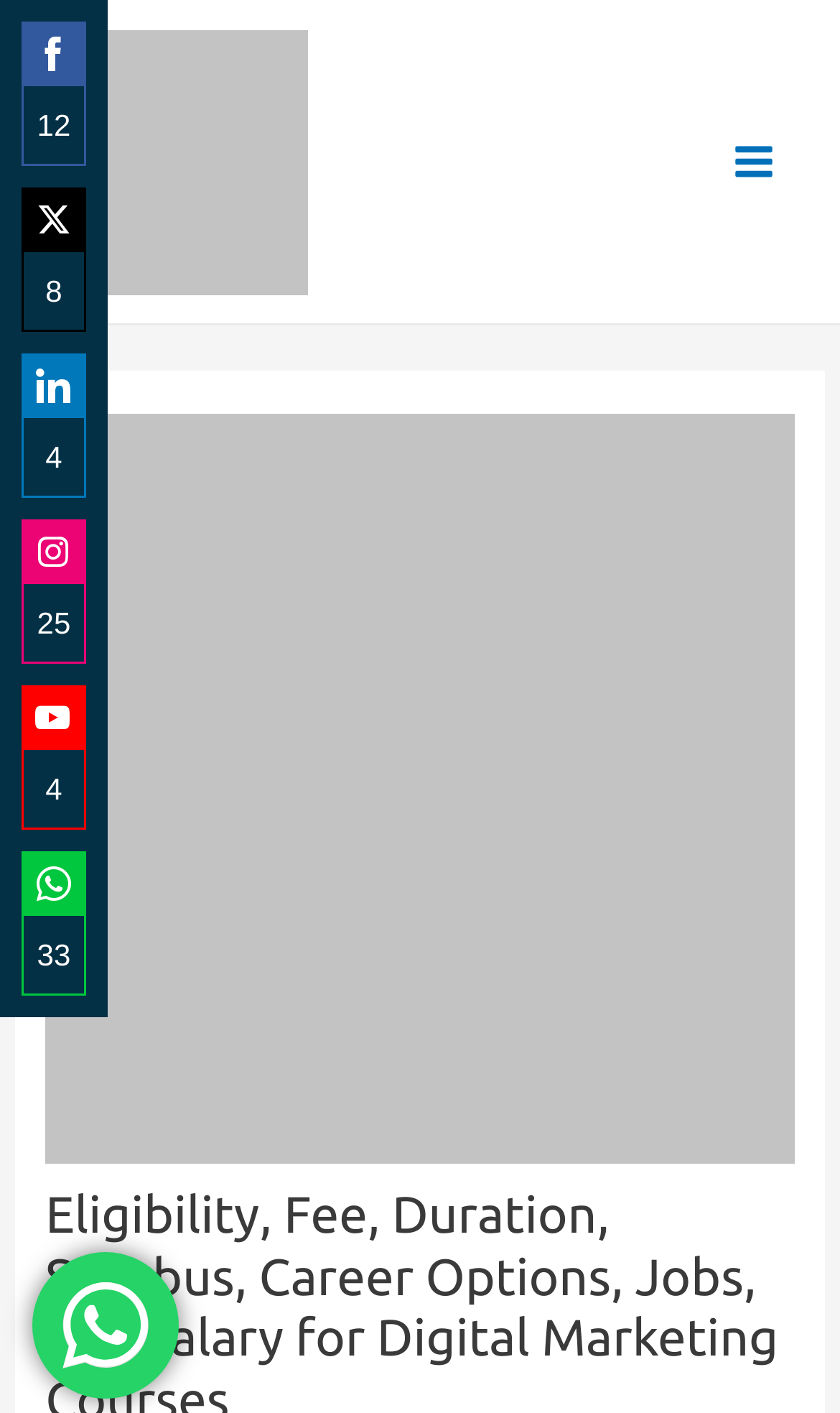What is the logo of the academy?
Use the image to answer the question with a single word or phrase.

Academy of Digital Marketing Logo